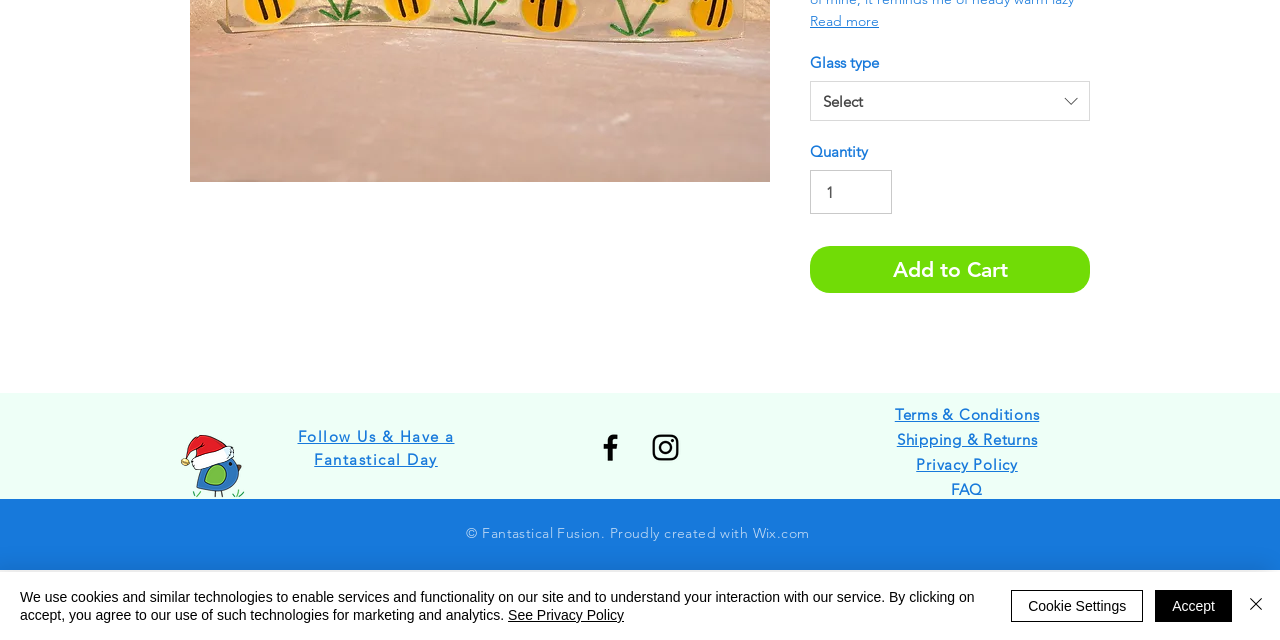Using the provided element description, identify the bounding box coordinates as (top-left x, top-left y, bottom-right x, bottom-right y). Ensure all values are between 0 and 1. Description: input value="1" aria-label="Quantity" value="1"

[0.633, 0.266, 0.697, 0.334]